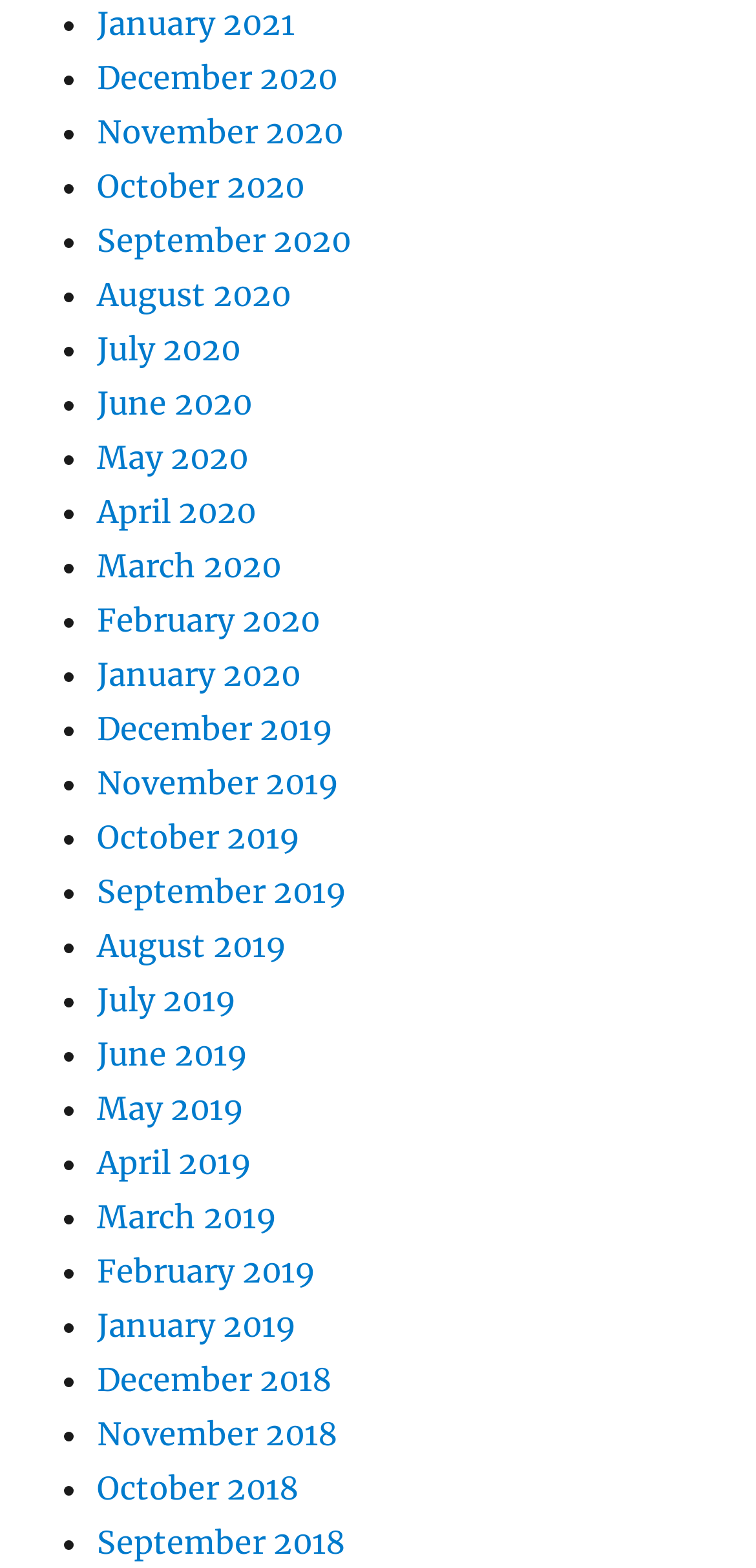Predict the bounding box coordinates of the UI element that matches this description: "December 2020". The coordinates should be in the format [left, top, right, bottom] with each value between 0 and 1.

[0.128, 0.037, 0.446, 0.062]